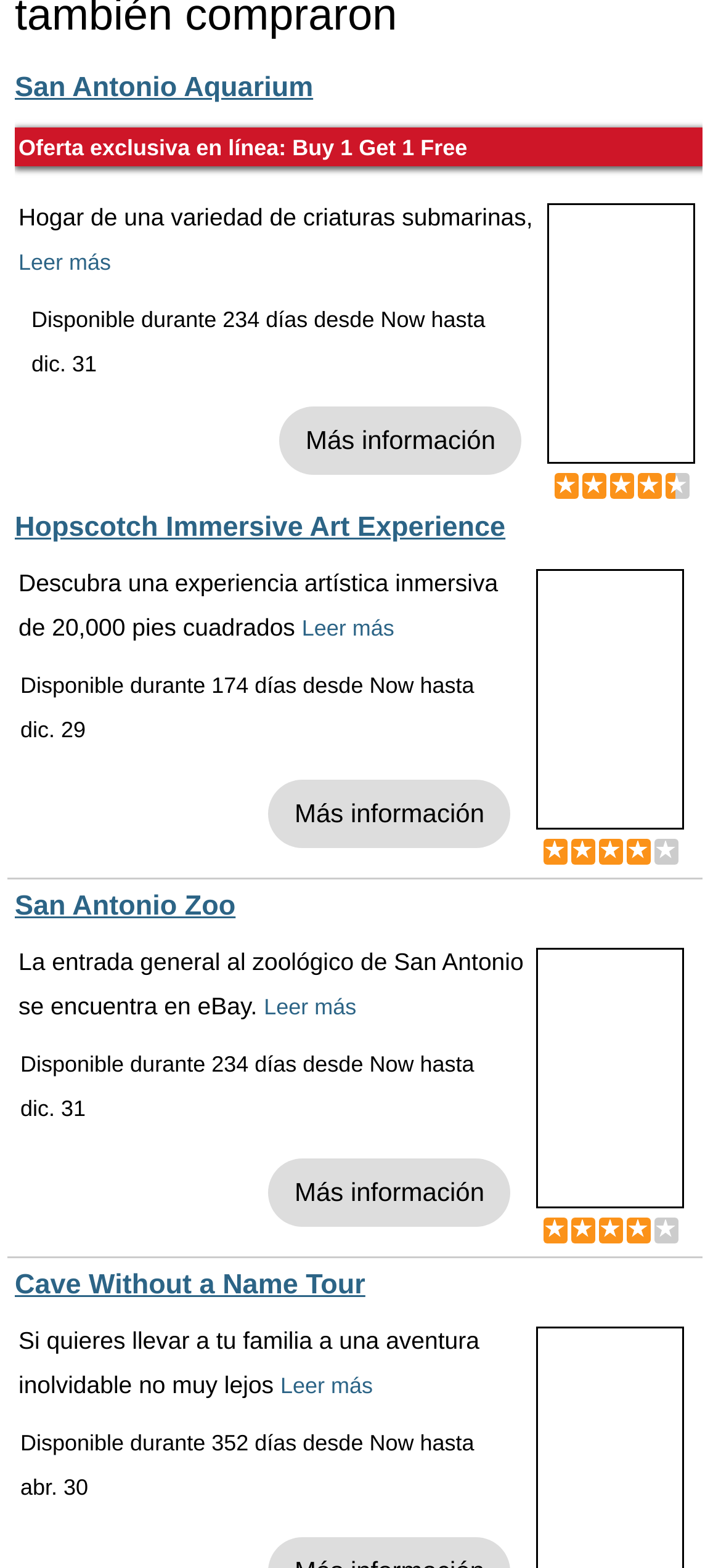Pinpoint the bounding box coordinates of the clickable area necessary to execute the following instruction: "Explore the Cave Without a Name Tour". The coordinates should be given as four float numbers between 0 and 1, namely [left, top, right, bottom].

[0.389, 0.875, 0.517, 0.891]